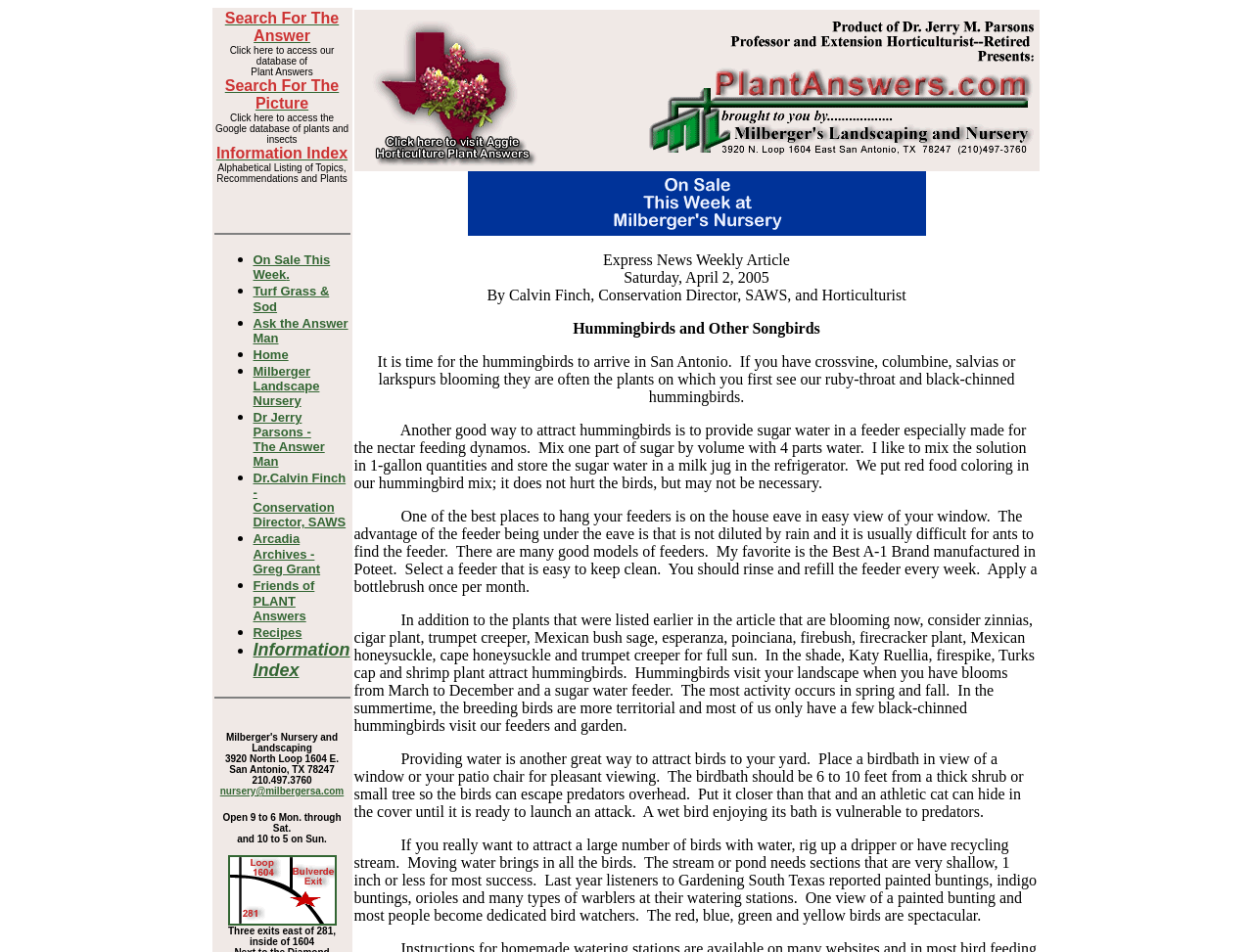What is the phone number of the nursery?
Please use the visual content to give a single word or phrase answer.

210.497.3760